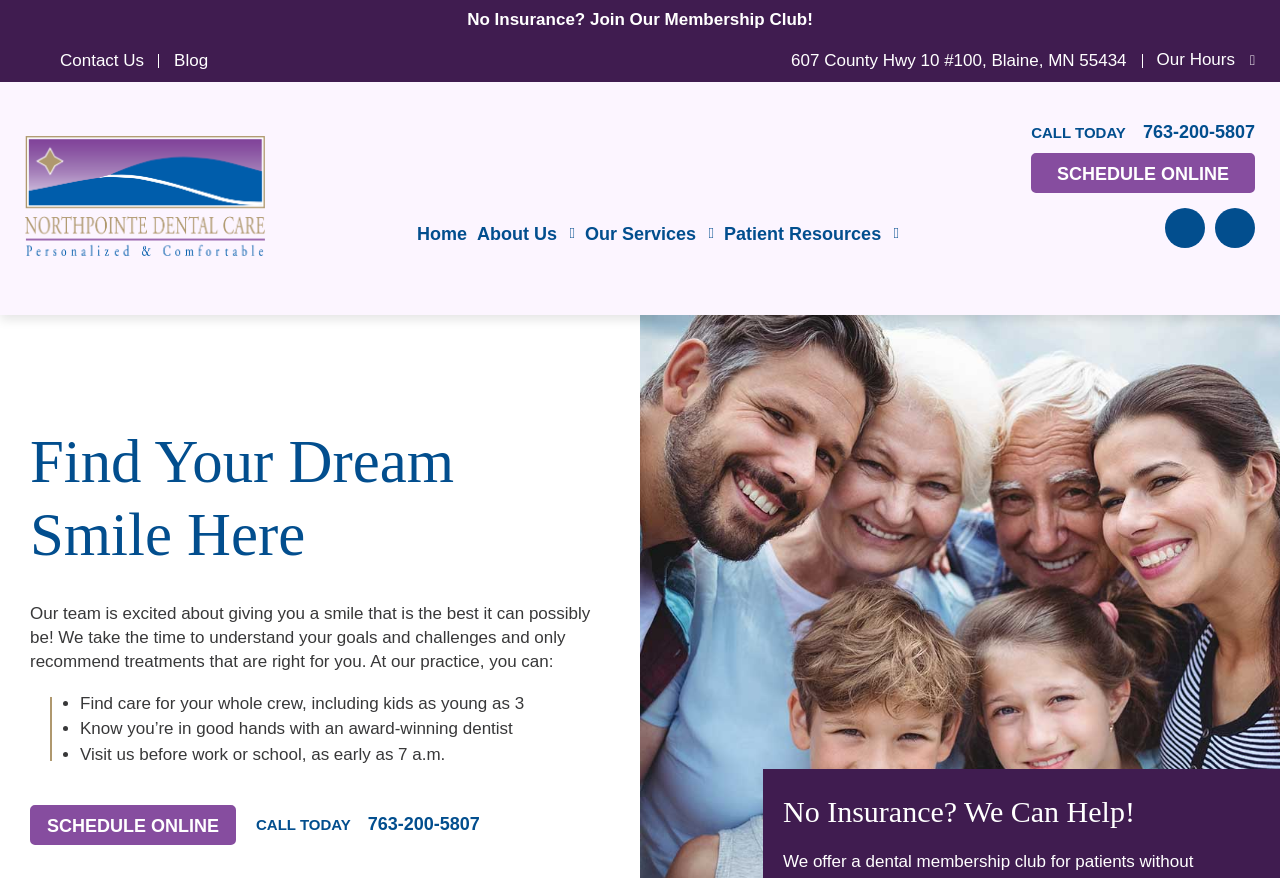Find the bounding box coordinates for the UI element that matches this description: "Blog".

[0.136, 0.058, 0.163, 0.08]